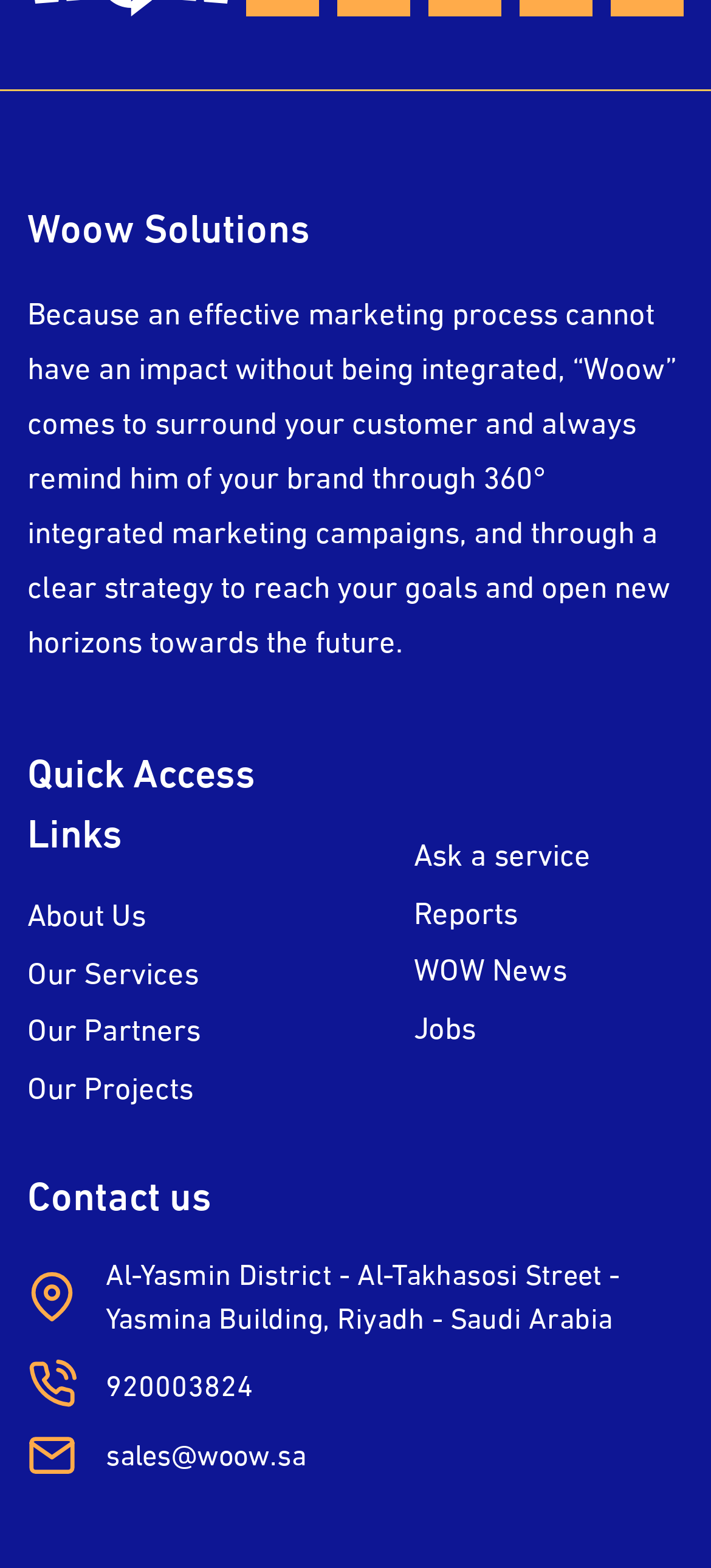What is the company name?
Kindly offer a detailed explanation using the data available in the image.

The company name is mentioned at the top of the webpage as 'Woow Solutions' in a static text element.